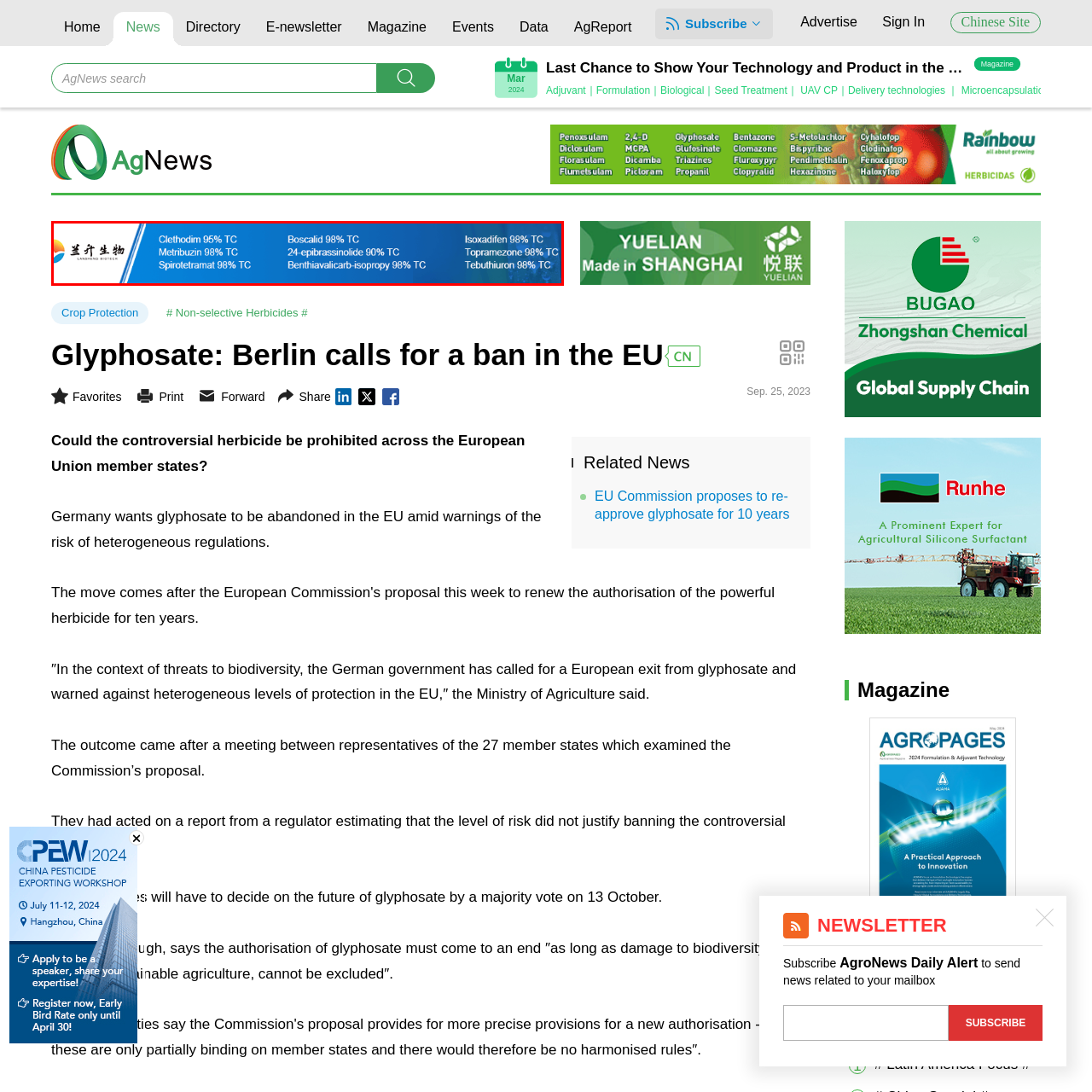How many chemical compounds are listed? Check the image surrounded by the red bounding box and reply with a single word or a short phrase.

9